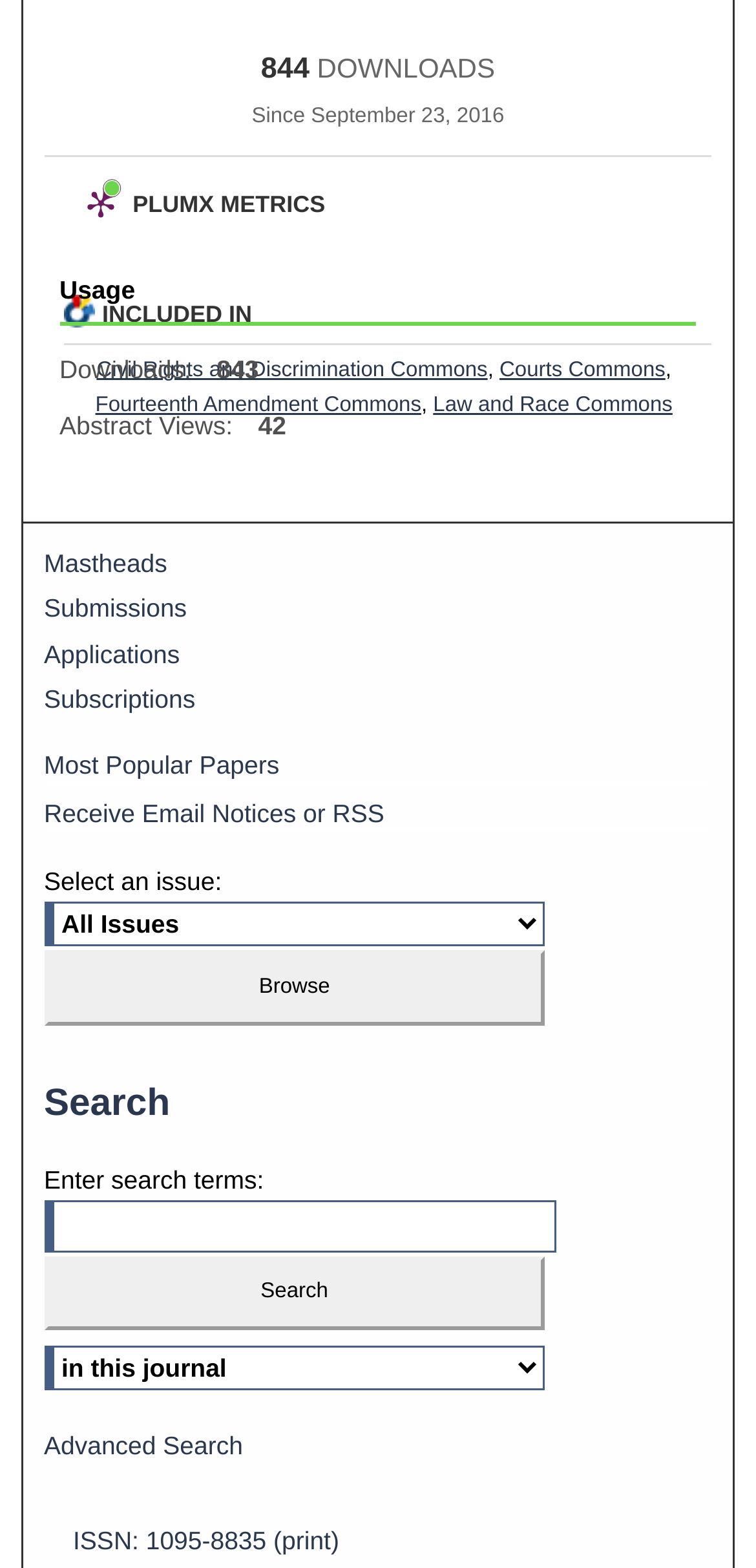What is the shortcut key for the search field?
Provide a well-explained and detailed answer to the question.

The shortcut key for the search field is mentioned as 'Alt+4' next to the search field label.